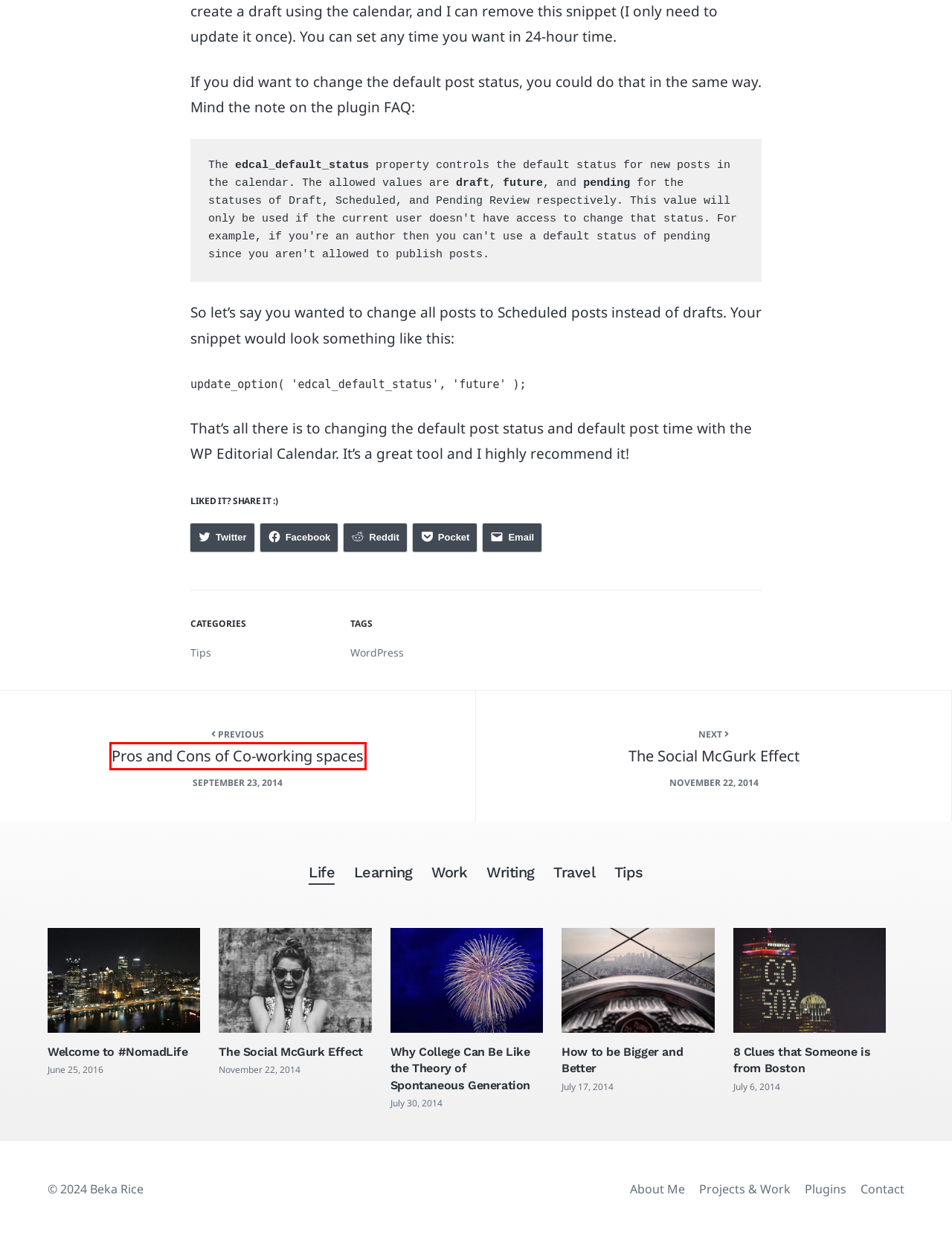You have a screenshot of a webpage with an element surrounded by a red bounding box. Choose the webpage description that best describes the new page after clicking the element inside the red bounding box. Here are the candidates:
A. Pros and Cons of Co-working spaces - Beka Rice
B. Welcome to #NomadLife - Beka Rice
C. interaction Archives - Beka Rice
D. Sell With WP Archives - Beka Rice
E. about me Archives - Beka Rice
F. About | Beka Rice
G. Plugins - Beka Rice
H. Pocket: Log In

A